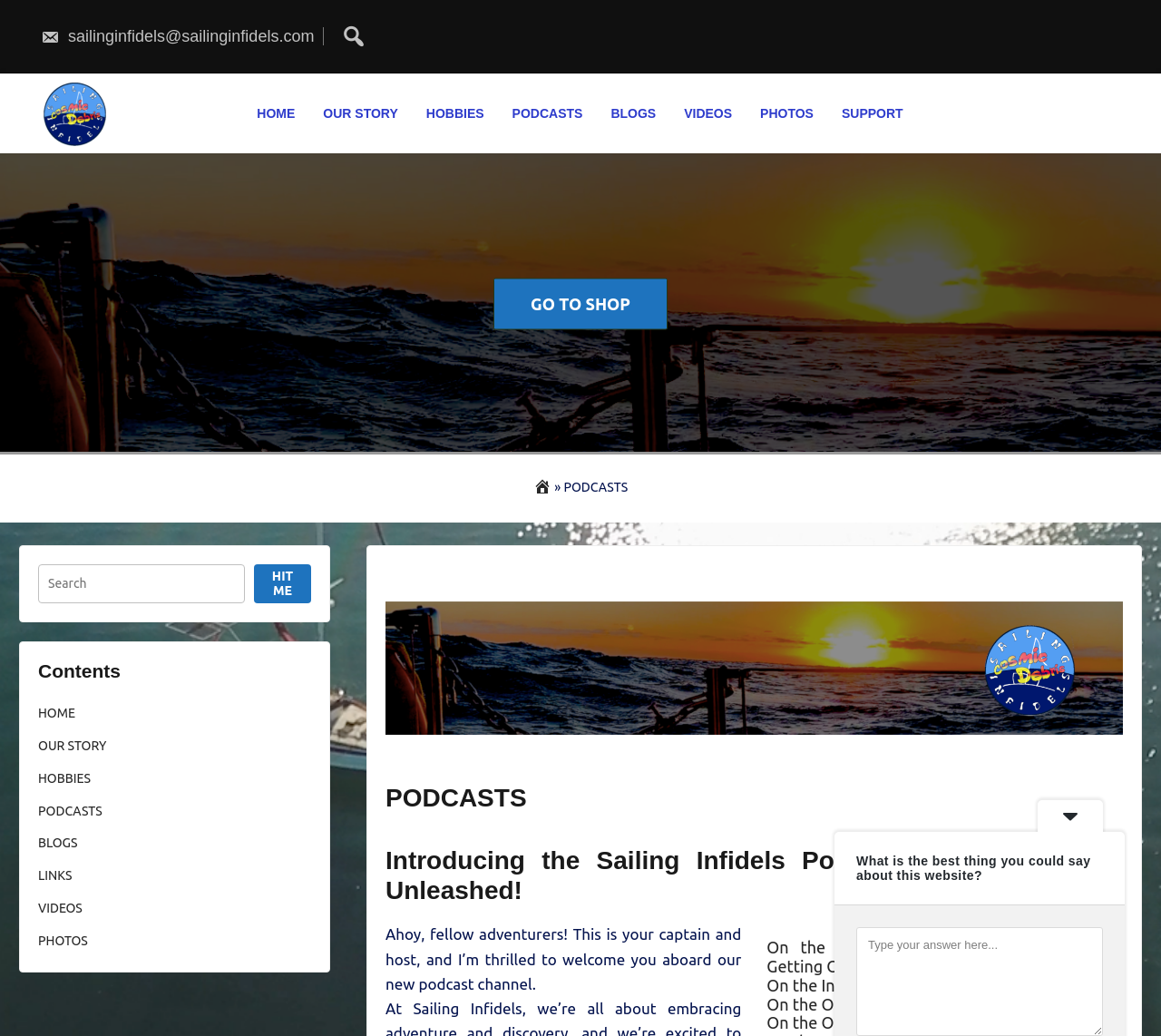What is the name of the podcast channel?
Please provide a full and detailed response to the question.

The name of the podcast channel can be found in the heading 'PODCASTS' and also in the link 'Sailing Infidels' at the top of the webpage.